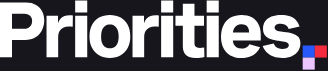Explain what is happening in the image with as much detail as possible.

The image features the logo of "Priorities USA," a prominent political advocacy organization known for its commitment to progressive causes. The logo showcases the name "Priorities" in a bold, modern font, emphasizing clarity and strength. The color scheme includes a dark background with vibrant accents, including shades of blue and red, which are often associated with impactful political movements. The logo visually encapsulates the organization’s mission to engage voters and advocate for issues like voting rights, health care access, and far-right extremism resistance. This emblem serves as a symbol of empowerment and activism, aligning with the group's goal to move the country forward through strategic electoral support and grassroots mobilization.